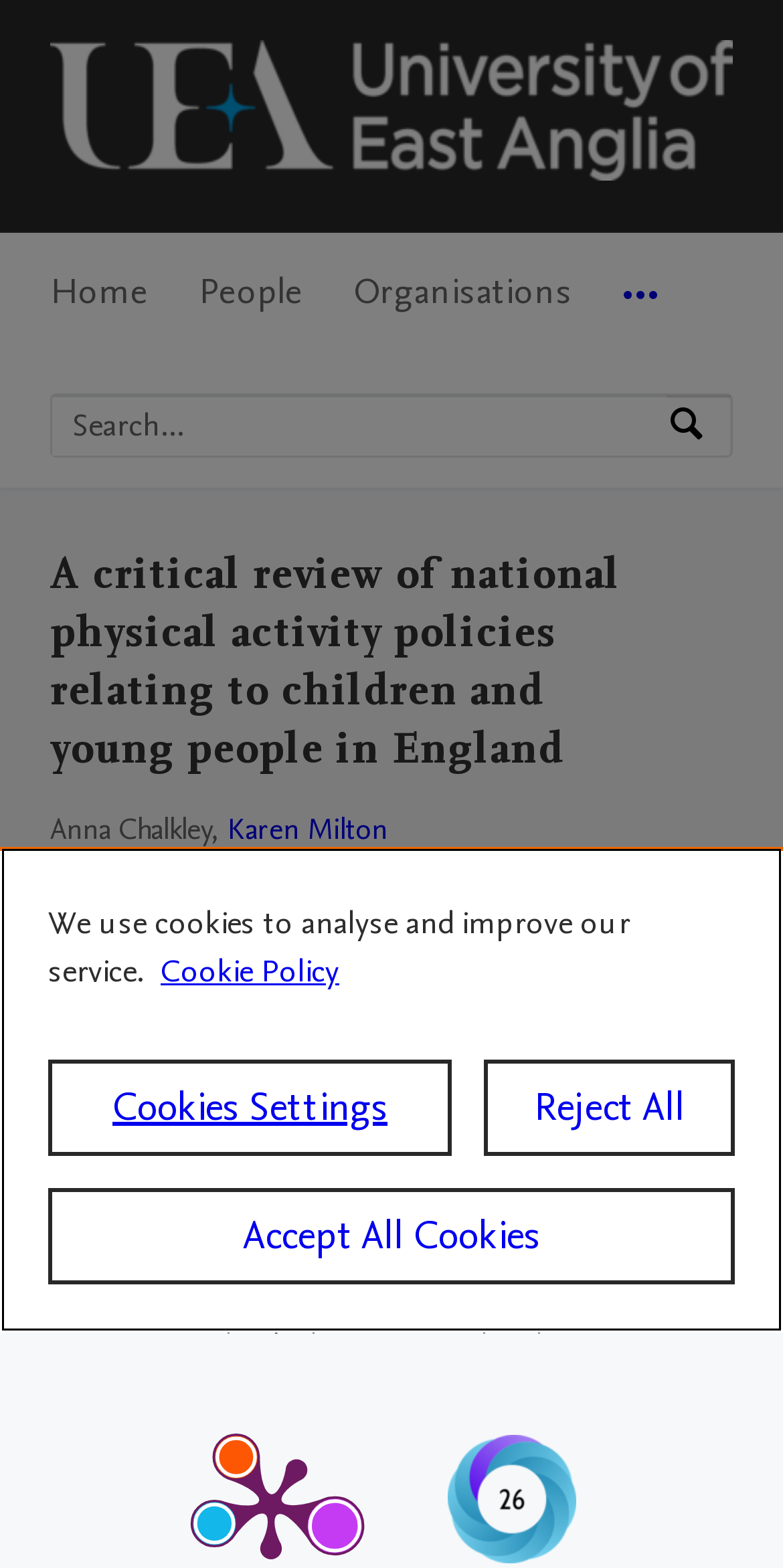Can you specify the bounding box coordinates for the region that should be clicked to fulfill this instruction: "Search by expertise, name or affiliation".

[0.067, 0.252, 0.851, 0.29]